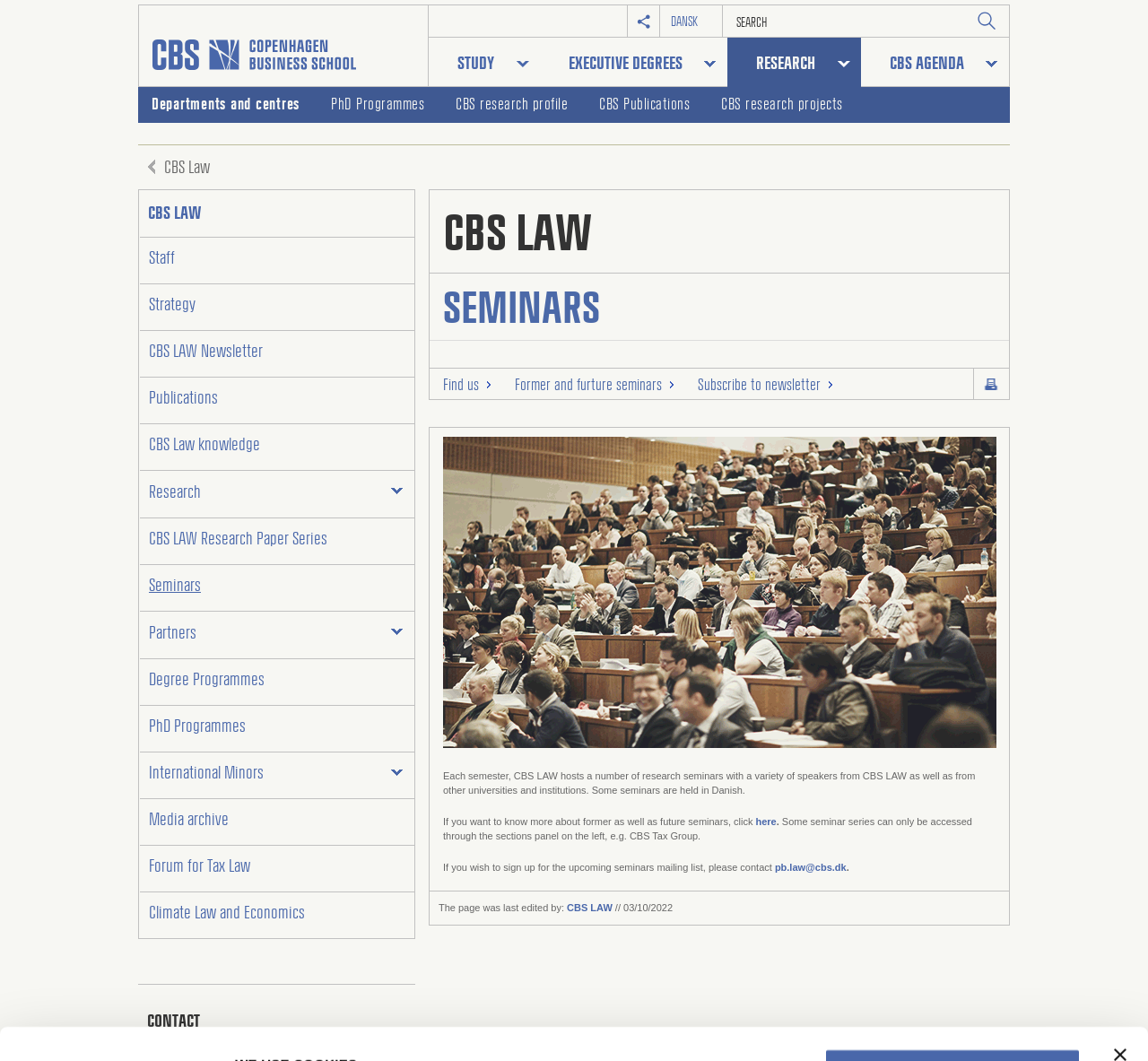How can I find out more about former and future seminars?
Answer the question with a detailed and thorough explanation.

The answer can be found by reading the text in the main content area, which suggests that clicking the 'here' link will provide more information about former and future seminars.